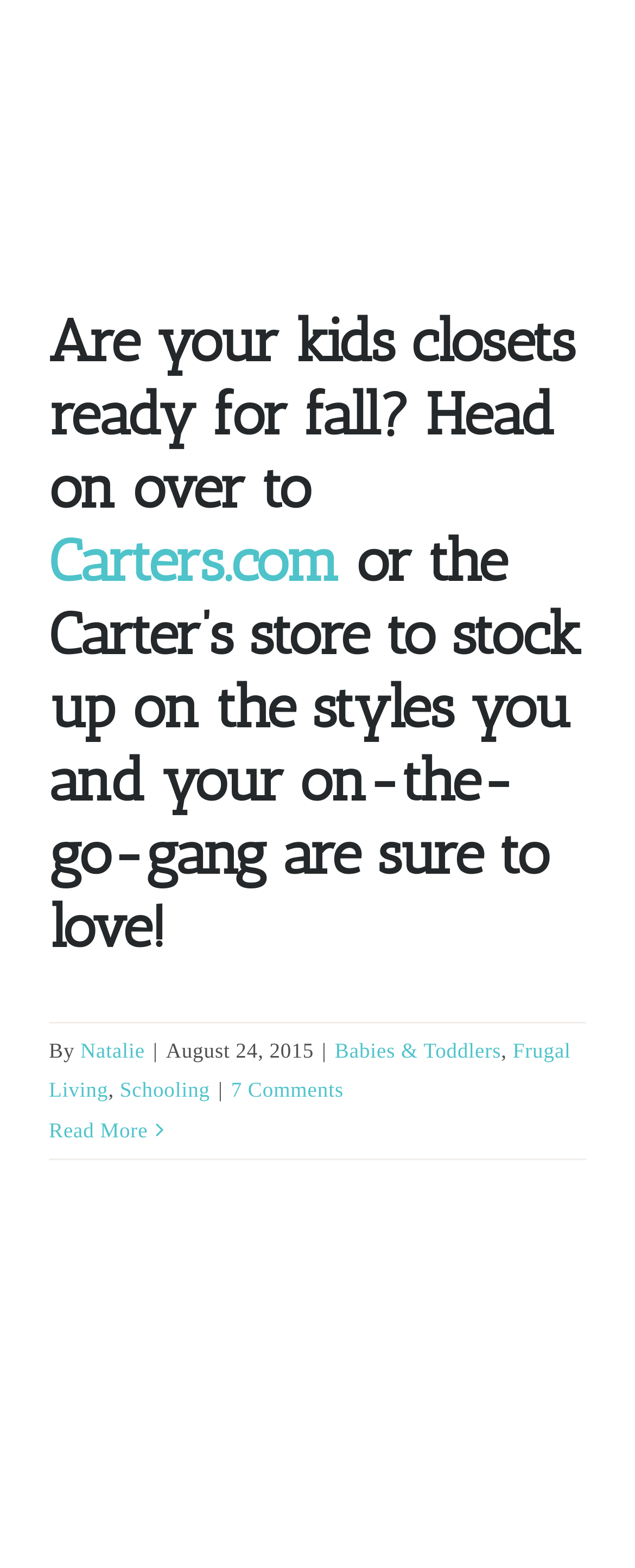What is the brand mentioned in the webpage?
Using the information from the image, give a concise answer in one word or a short phrase.

Carter's